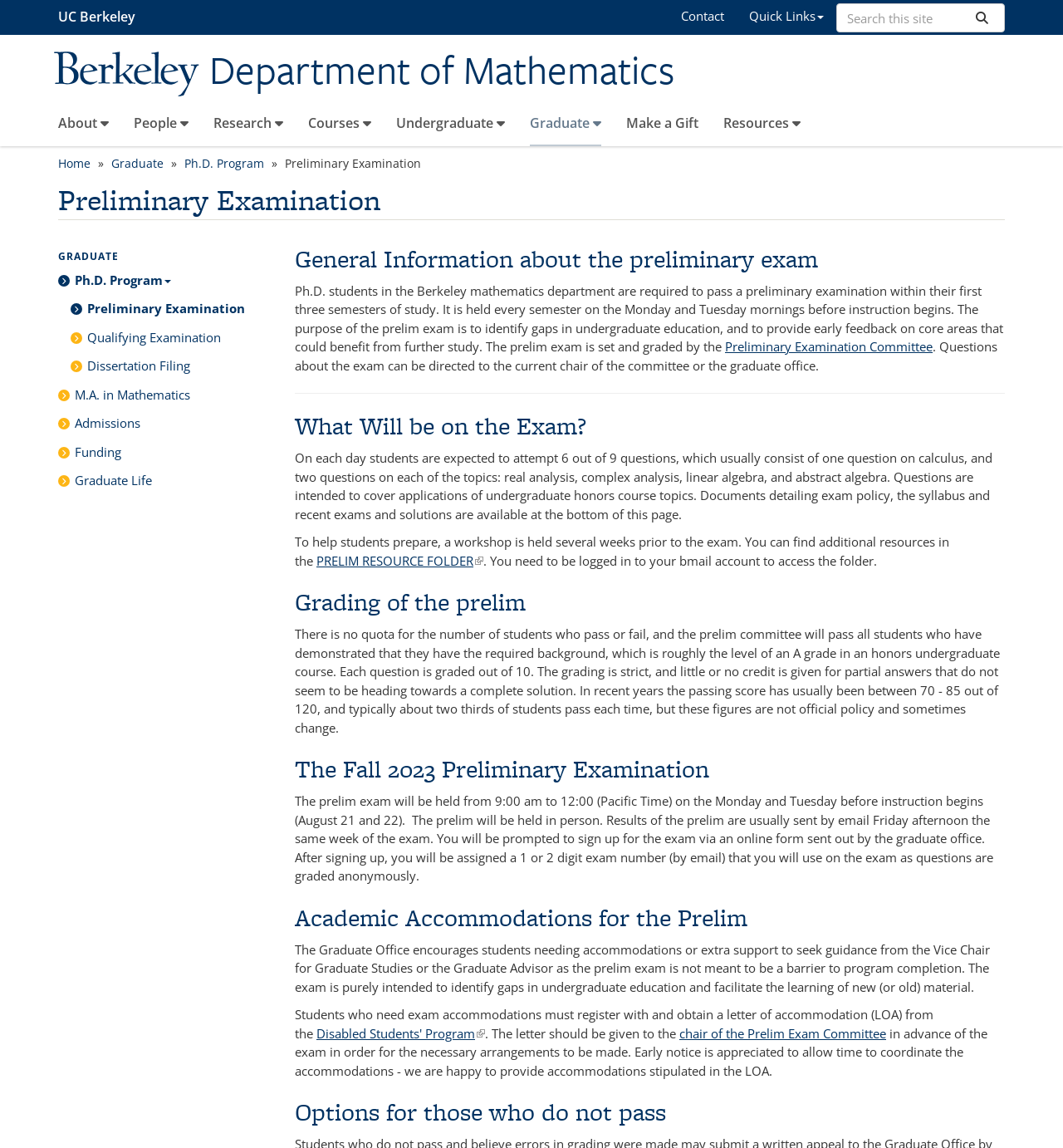Locate the bounding box coordinates of the clickable region to complete the following instruction: "Go to the Department of Mathematics homepage."

[0.197, 0.04, 0.945, 0.083]